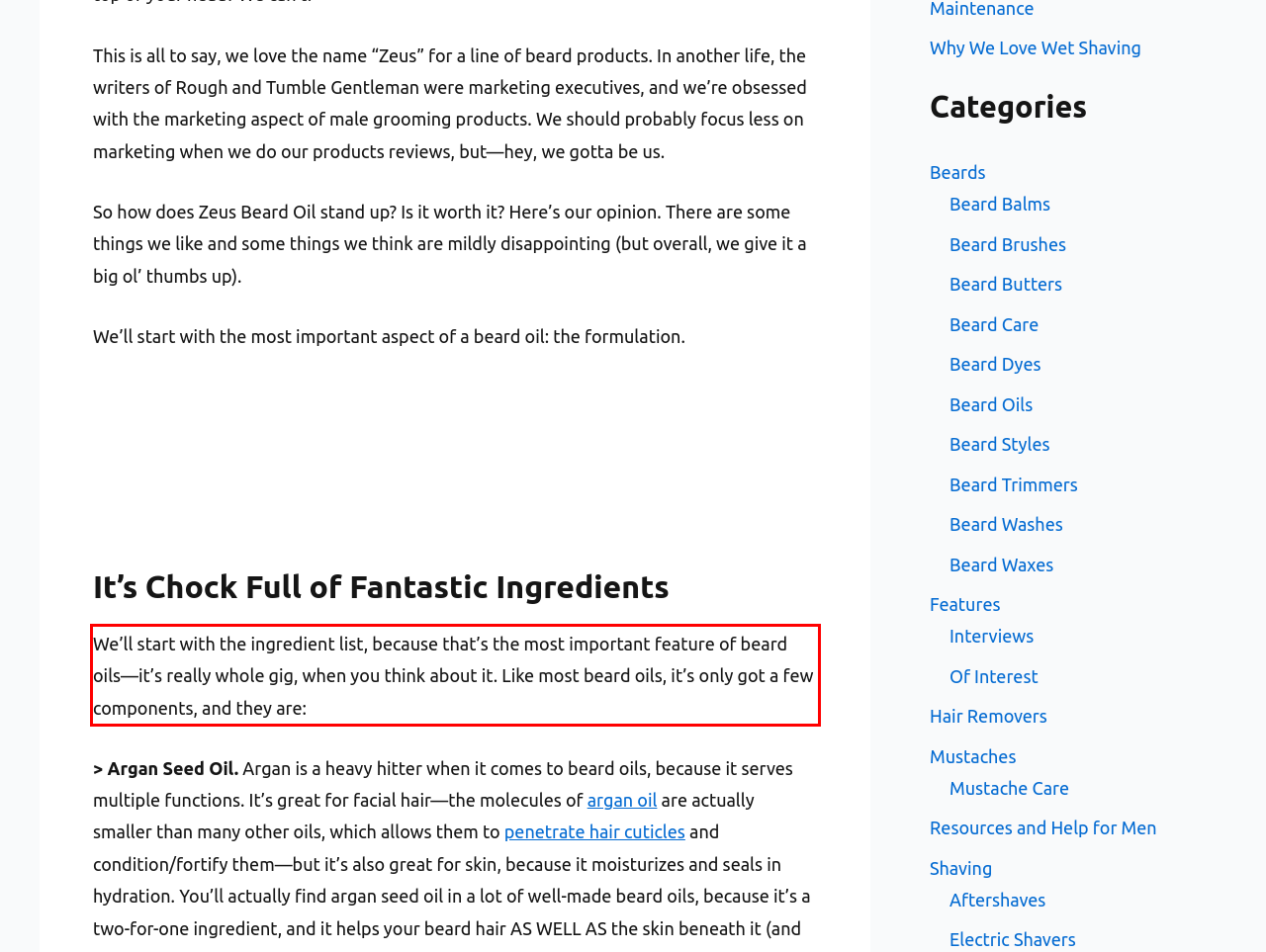With the given screenshot of a webpage, locate the red rectangle bounding box and extract the text content using OCR.

We’ll start with the ingredient list, because that’s the most important feature of beard oils—it’s really whole gig, when you think about it. Like most beard oils, it’s only got a few components, and they are: